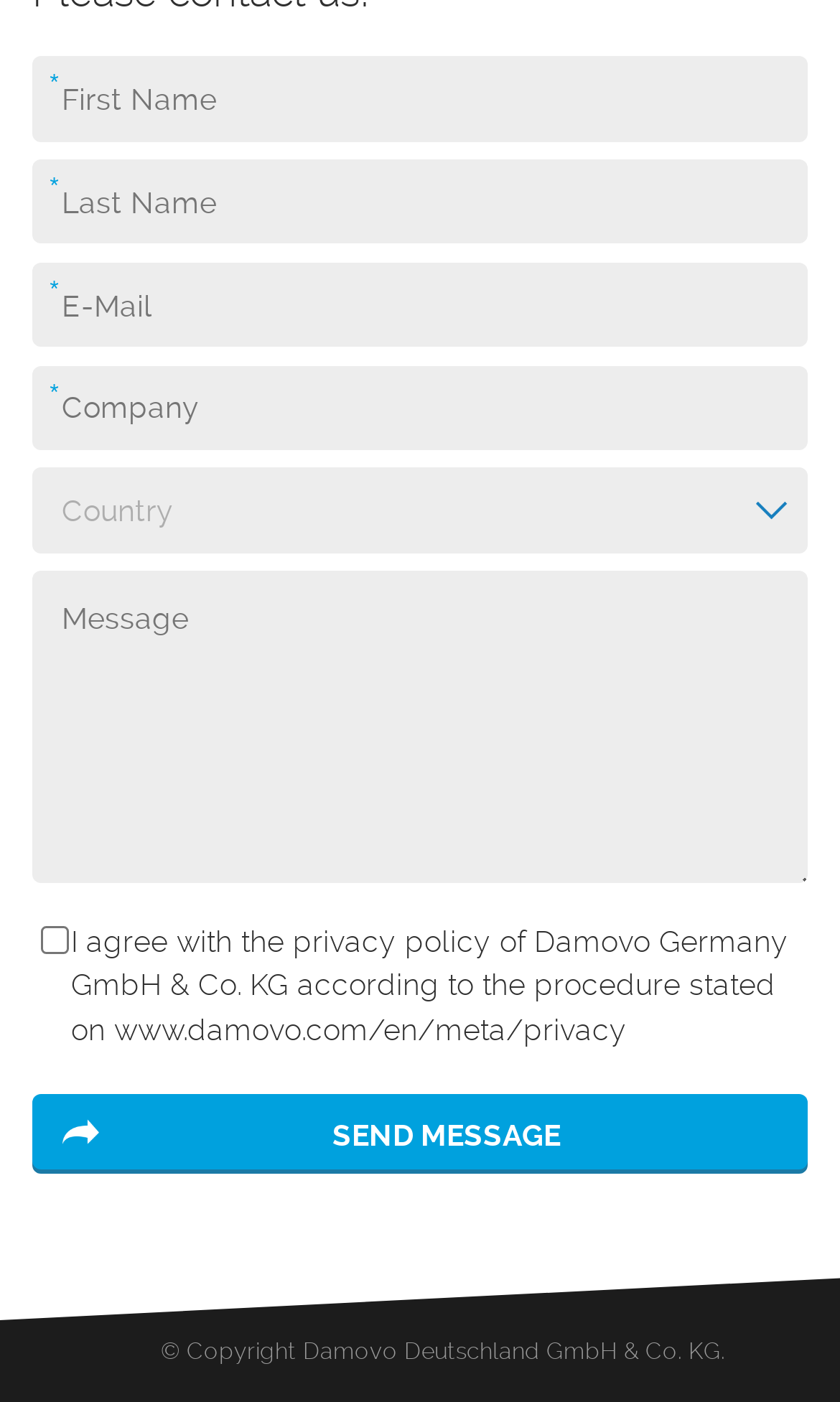Can you show the bounding box coordinates of the region to click on to complete the task described in the instruction: "Click the SEND MESSAGE button"?

[0.038, 0.781, 0.962, 0.834]